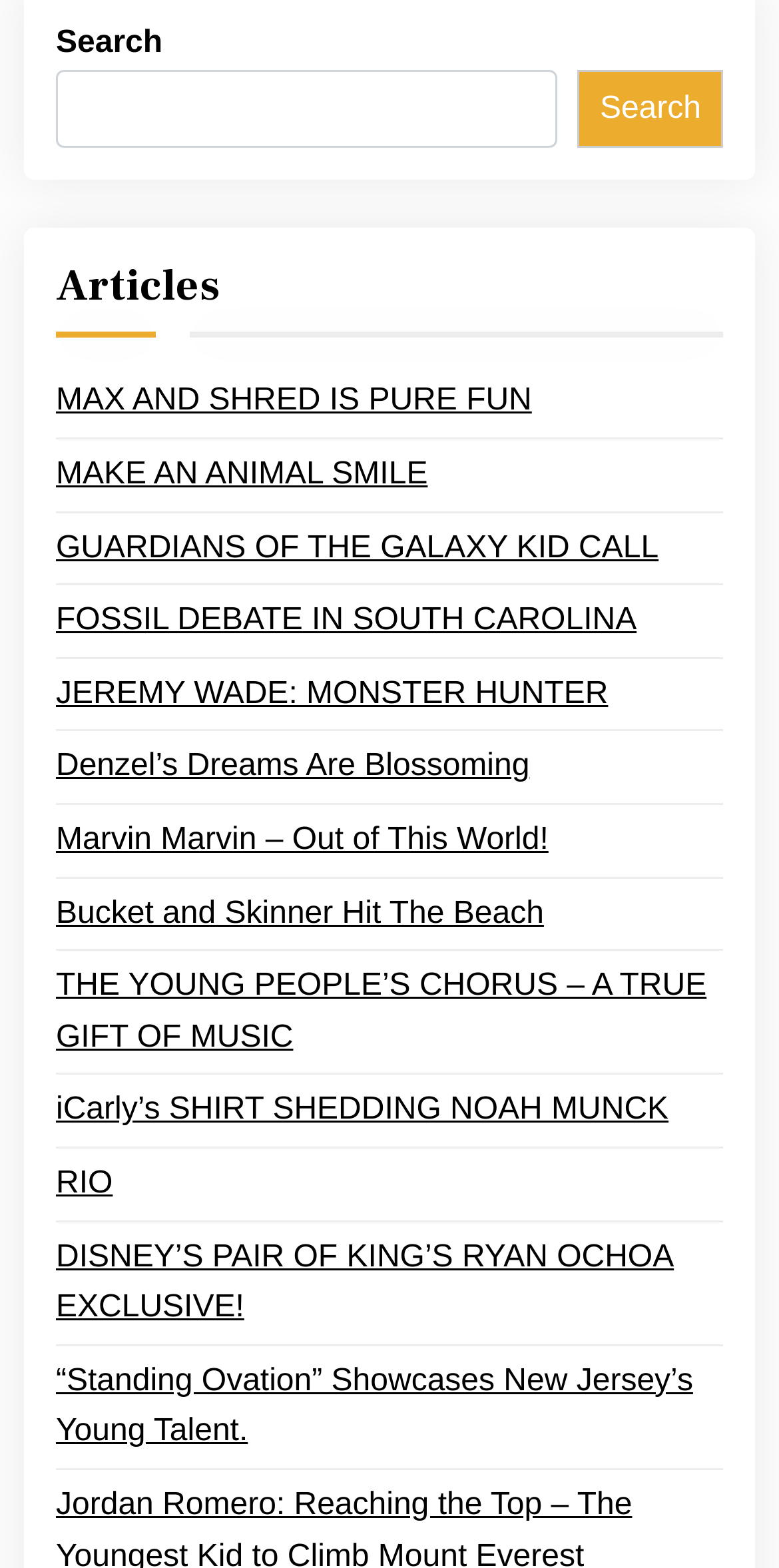How many article links are displayed on this webpage?
Relying on the image, give a concise answer in one word or a brief phrase.

18